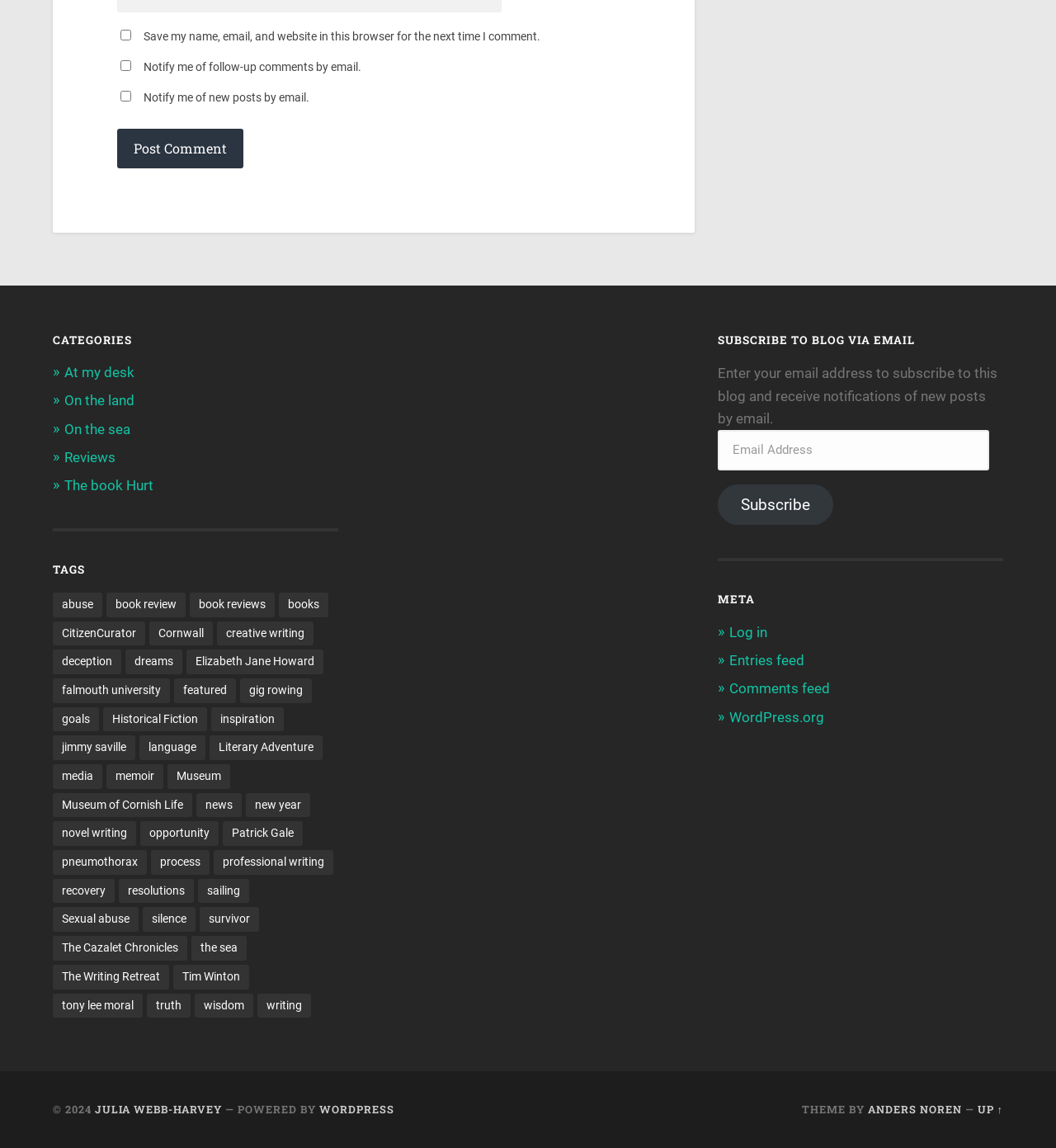Locate and provide the bounding box coordinates for the HTML element that matches this description: "book reviews".

[0.18, 0.516, 0.26, 0.537]